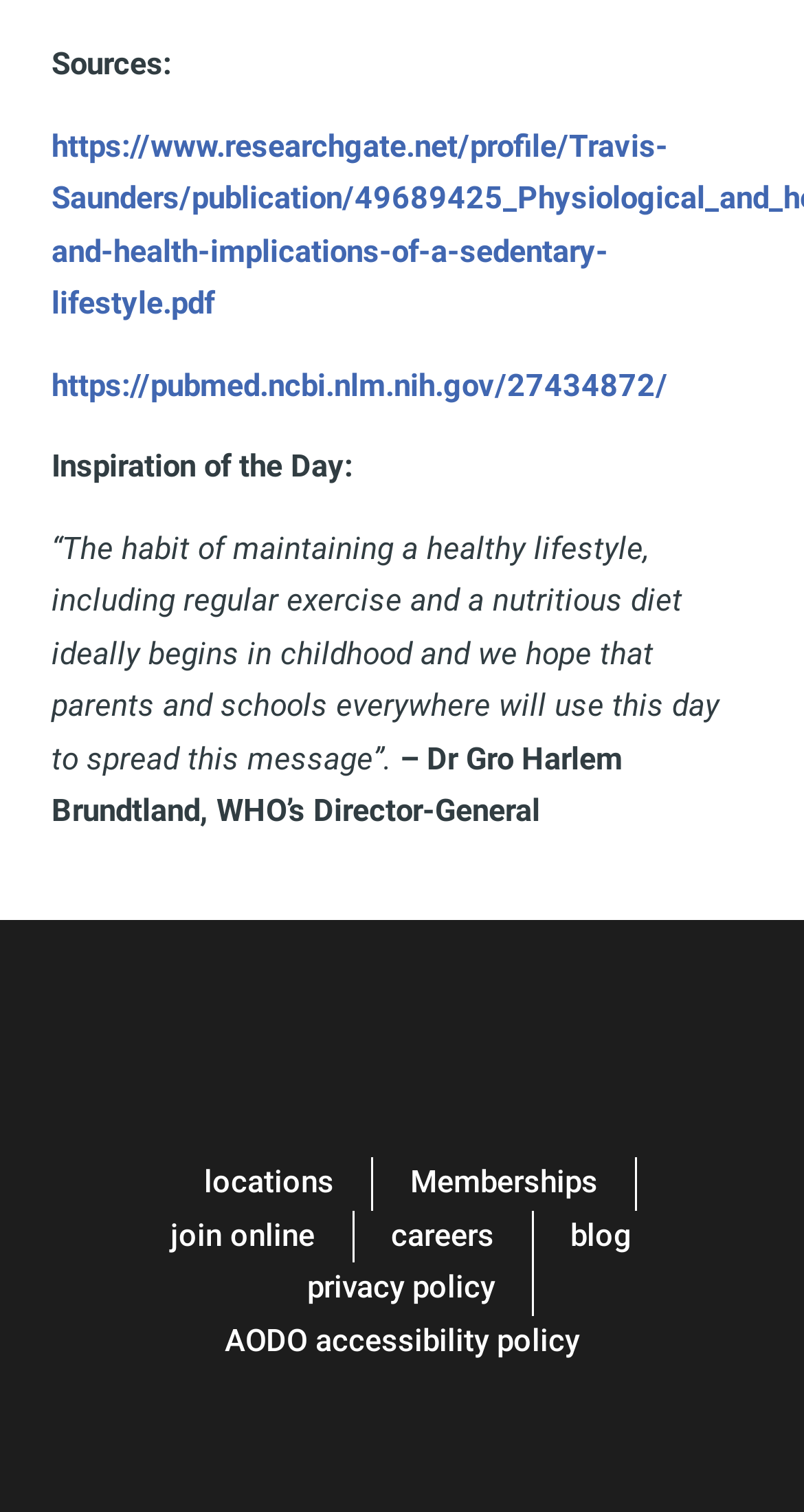Given the description "join online", determine the bounding box of the corresponding UI element.

[0.212, 0.801, 0.391, 0.835]